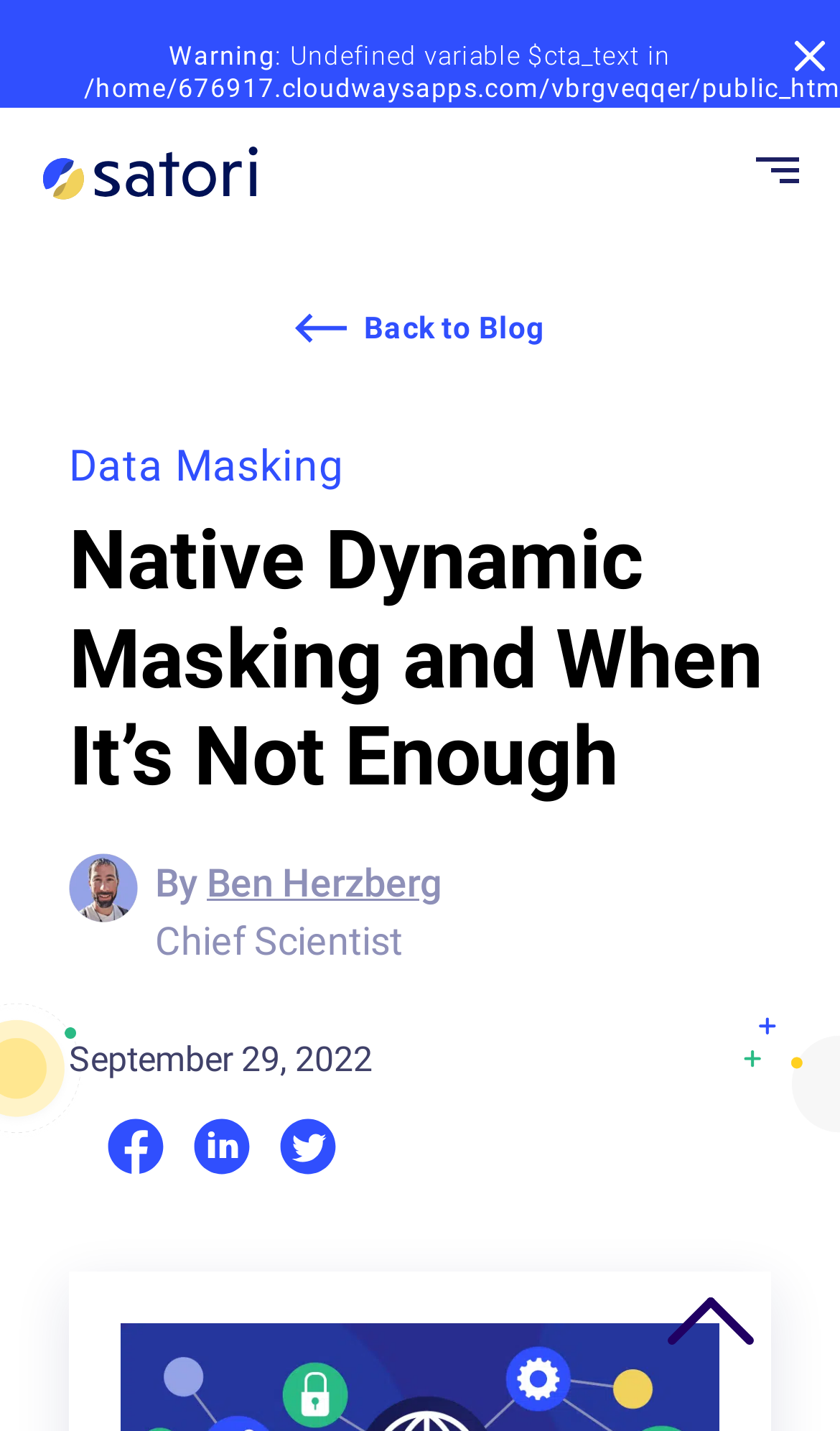Identify and provide the main heading of the webpage.

Native Dynamic Masking and When It’s Not Enough